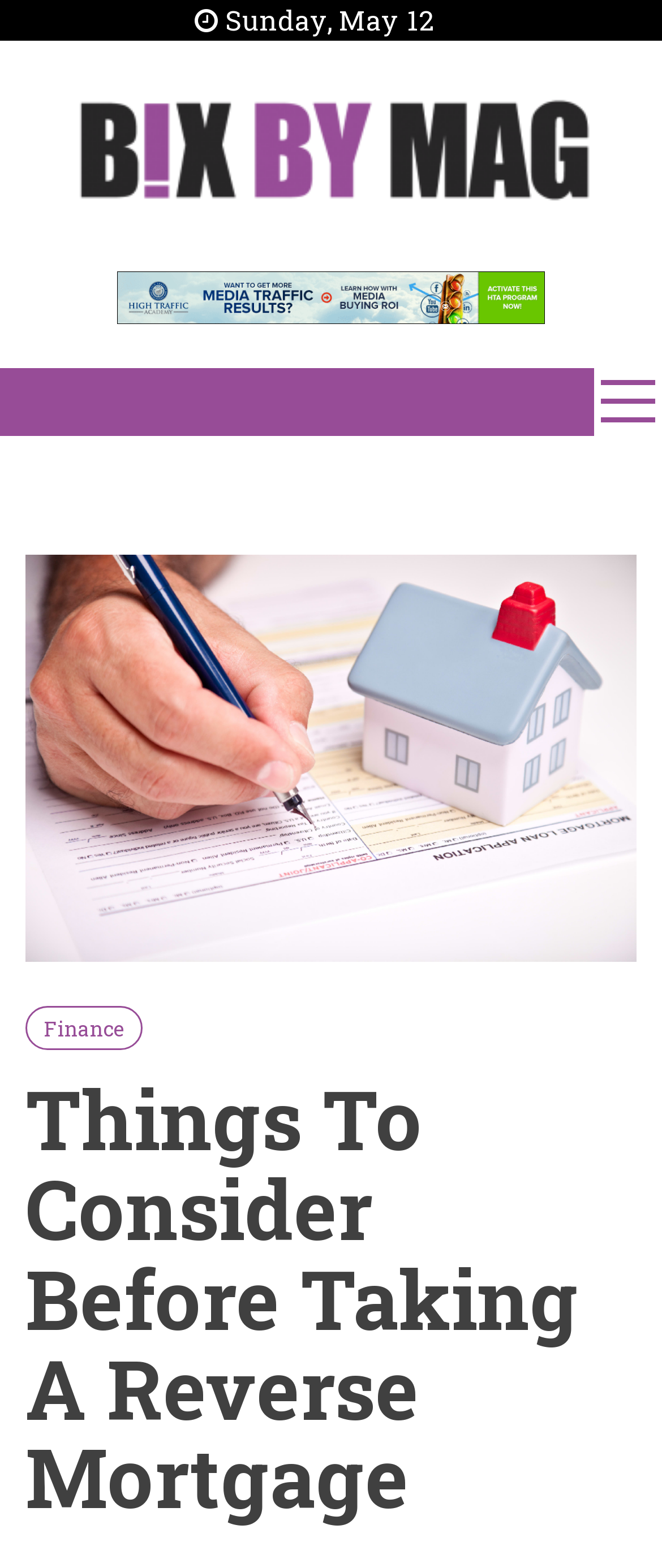Extract the main heading from the webpage content.

Bix BY Mag